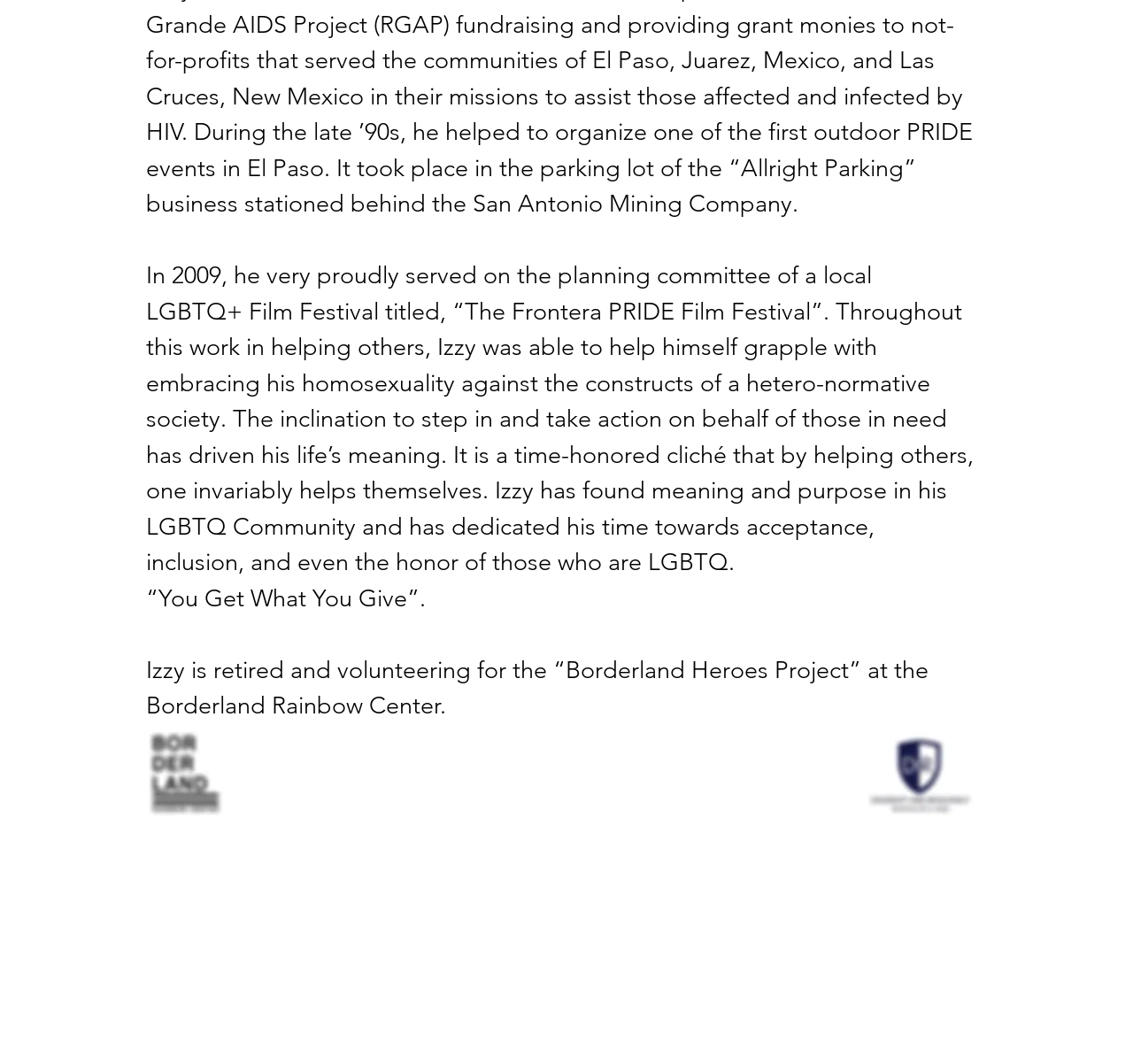What is Izzy's current occupation?
Please respond to the question with a detailed and informative answer.

Based on the text, it is mentioned that 'Izzy is retired and volunteering for the “Borderland Heroes Project” at the Borderland Rainbow Center.' This indicates that Izzy is currently retired.